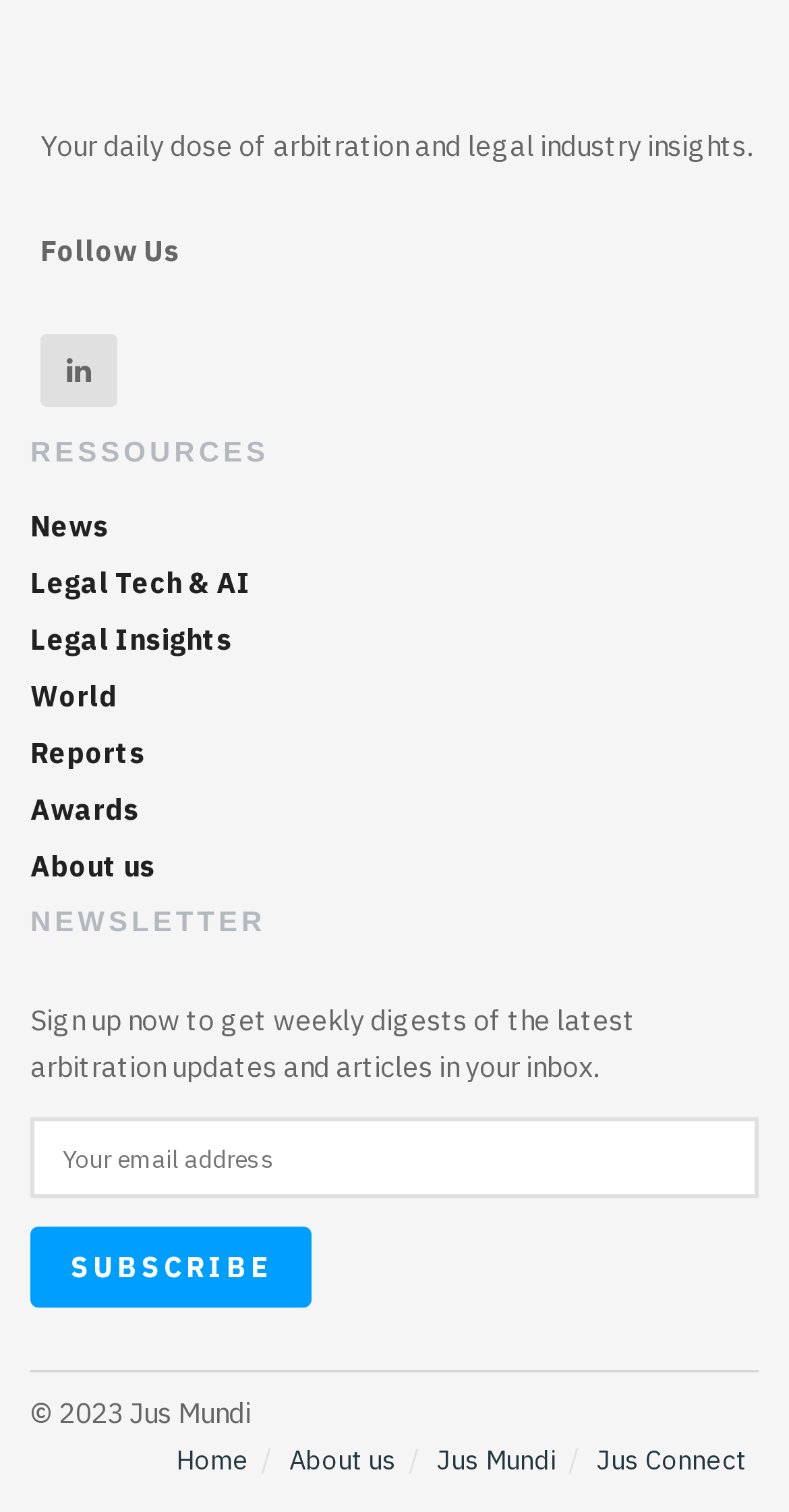Pinpoint the bounding box coordinates of the clickable element needed to complete the instruction: "Subscribe to the newsletter". The coordinates should be provided as four float numbers between 0 and 1: [left, top, right, bottom].

[0.038, 0.812, 0.395, 0.865]